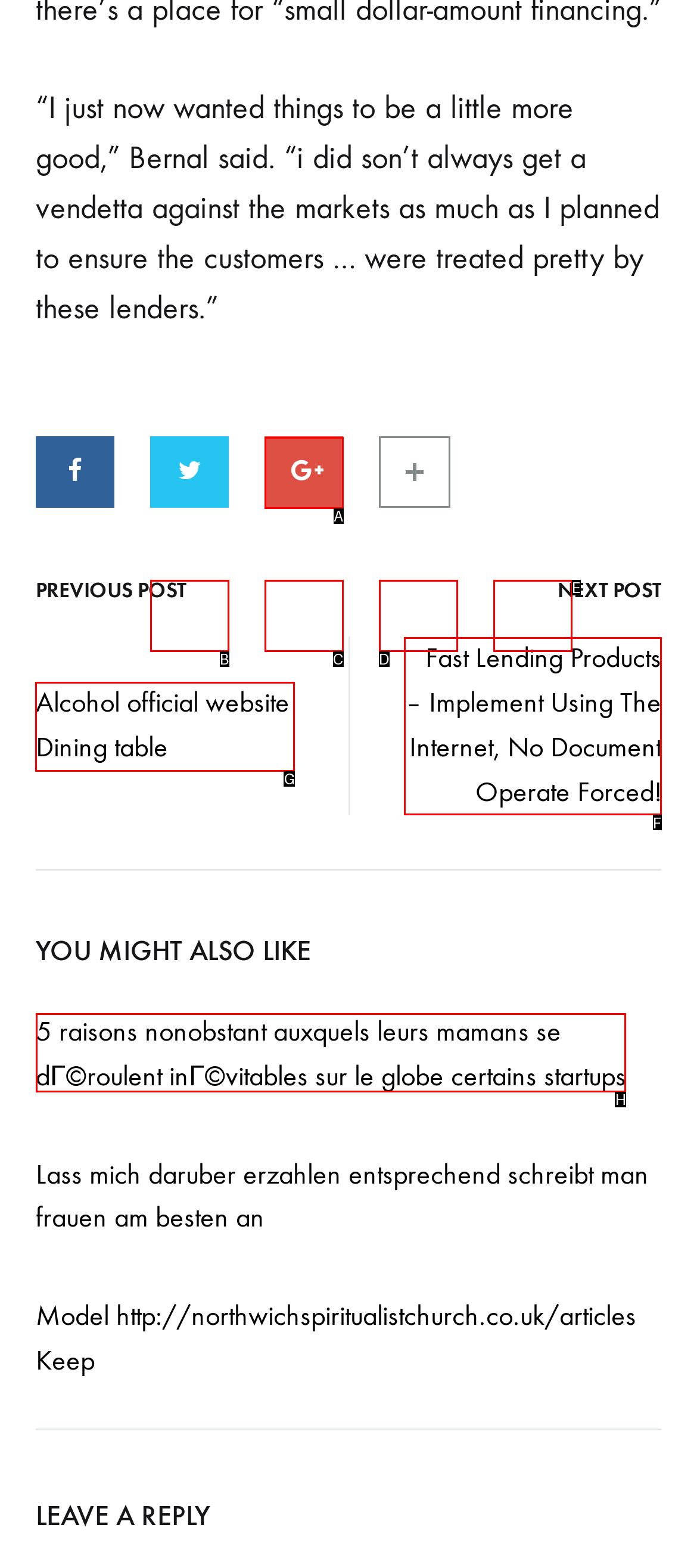Indicate which HTML element you need to click to complete the task: Visit the alcohol official website. Provide the letter of the selected option directly.

G